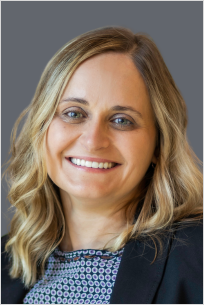What type of care does Dr. Kytasty specialize in?
Refer to the screenshot and respond with a concise word or phrase.

Comprehensive eye care